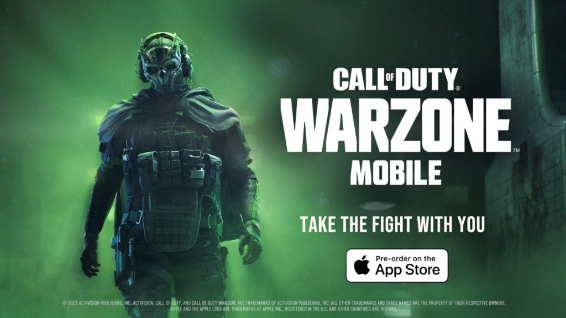Using the details from the image, please elaborate on the following question: What is the tagline of the game?

The tagline 'TAKE THE FIGHT WITH YOU' emphasizes the mobile accessibility of the game, indicating that players can take the fight with them on-the-go.